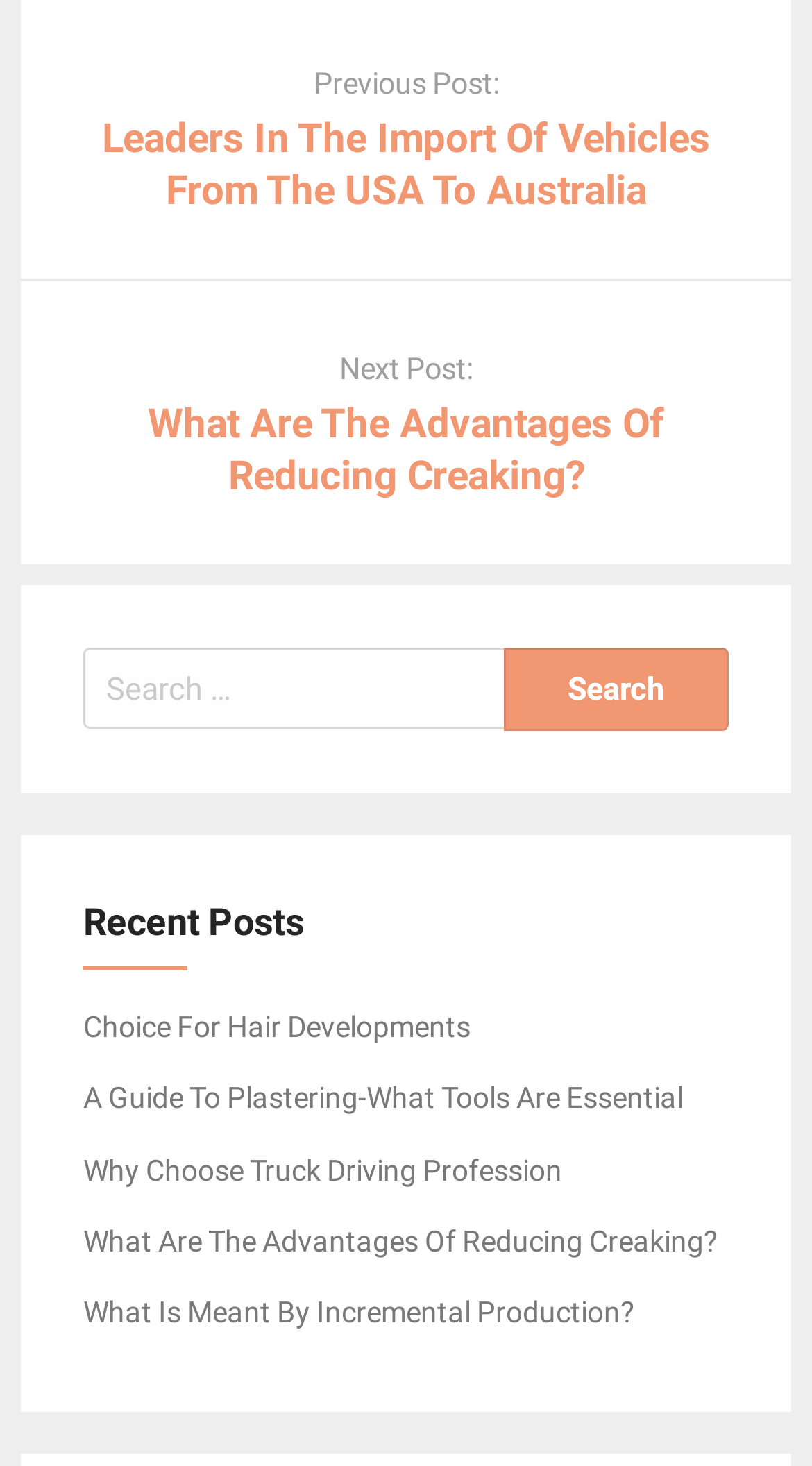From the details in the image, provide a thorough response to the question: What is the position of the 'Next Post:' text?

I compared the y1 and y2 coordinates of the 'Next Post:' StaticText element with the first post title heading element and found that the 'Next Post:' text is below the first post title.